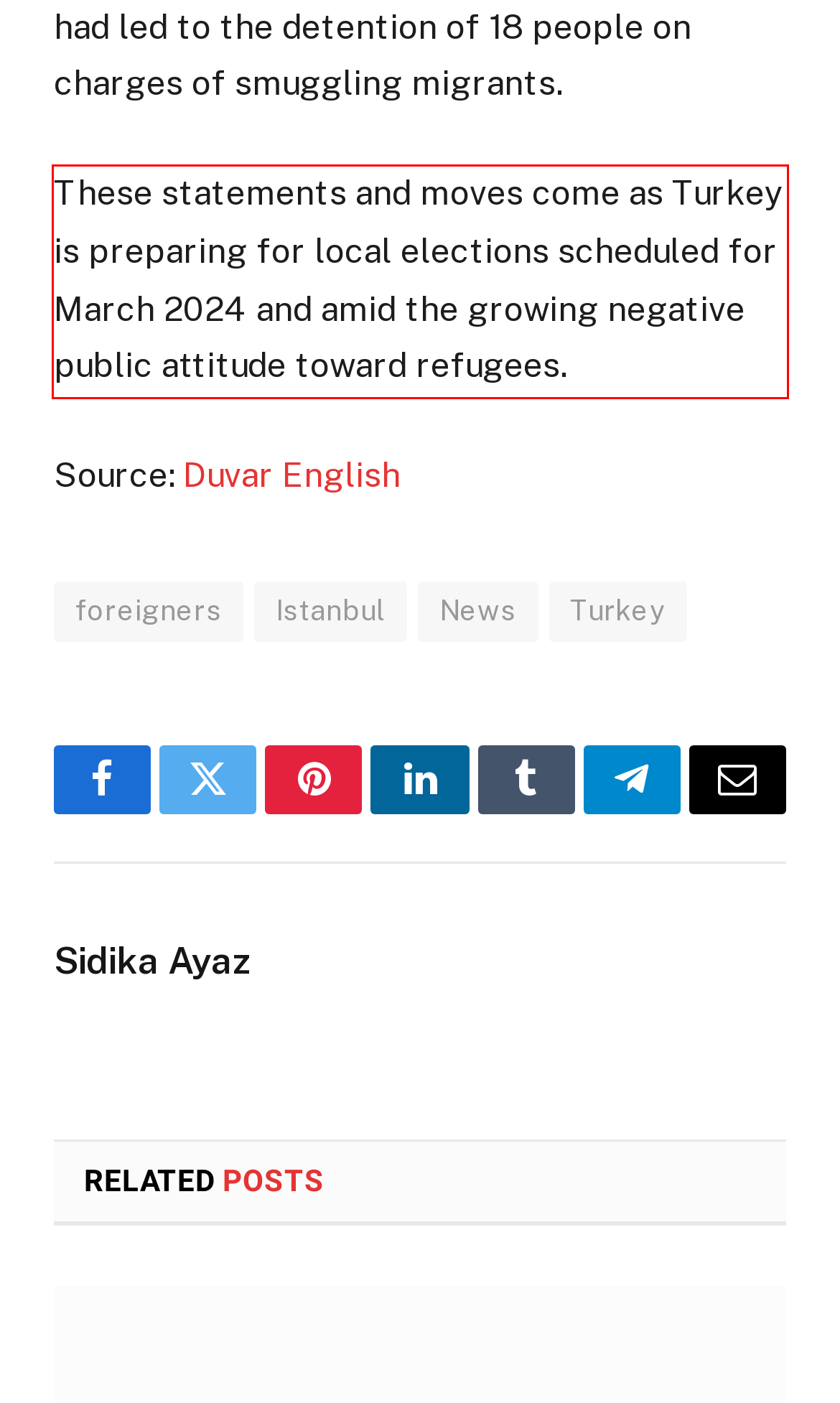Given a screenshot of a webpage containing a red rectangle bounding box, extract and provide the text content found within the red bounding box.

These statements and moves come as Turkey is preparing for local elections scheduled for March 2024 and amid the growing negative public attitude toward refugees.